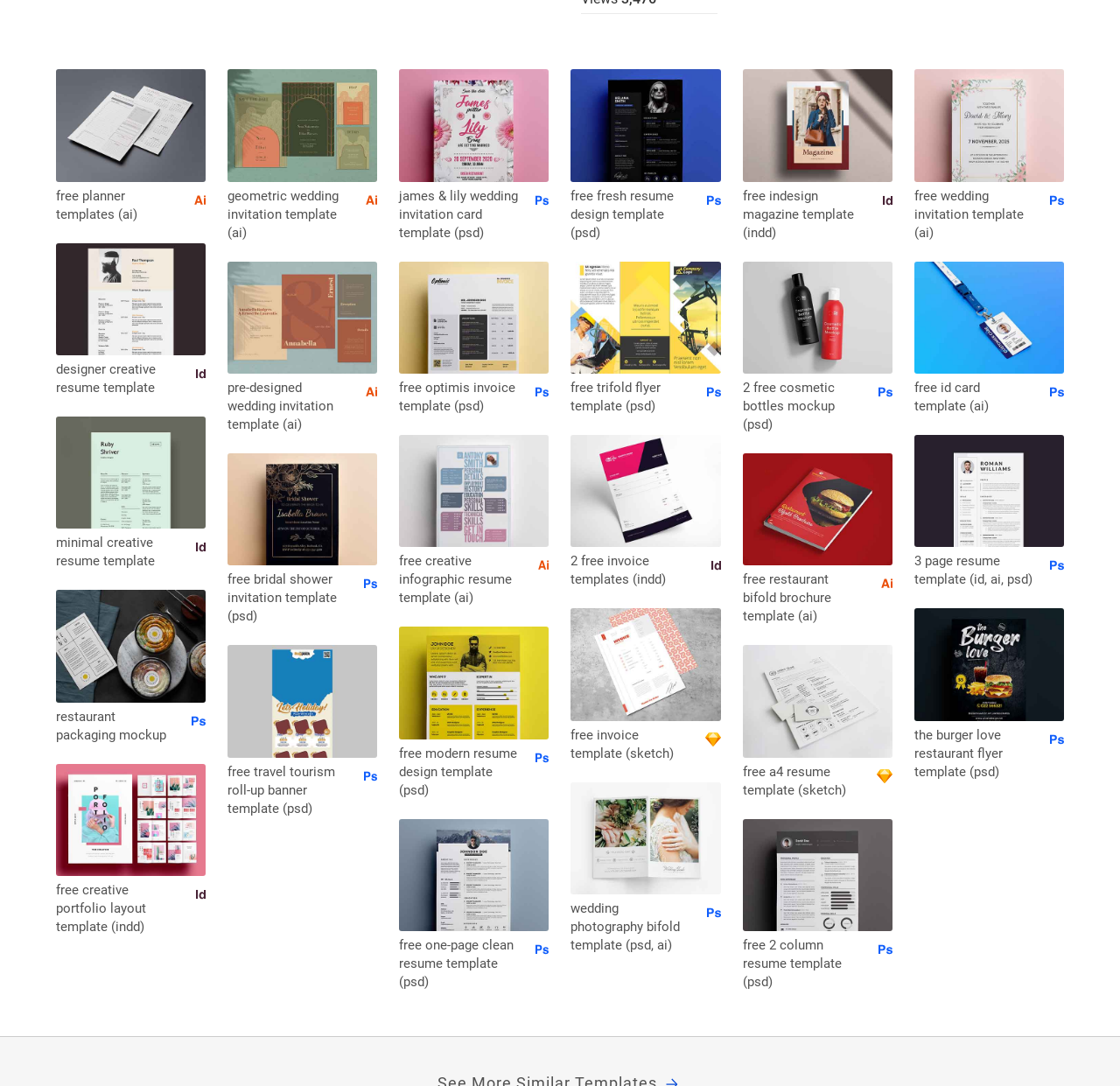Reply to the question below using a single word or brief phrase:
What is the purpose of the 'Optimis Invoice Template'?

Creating invoices